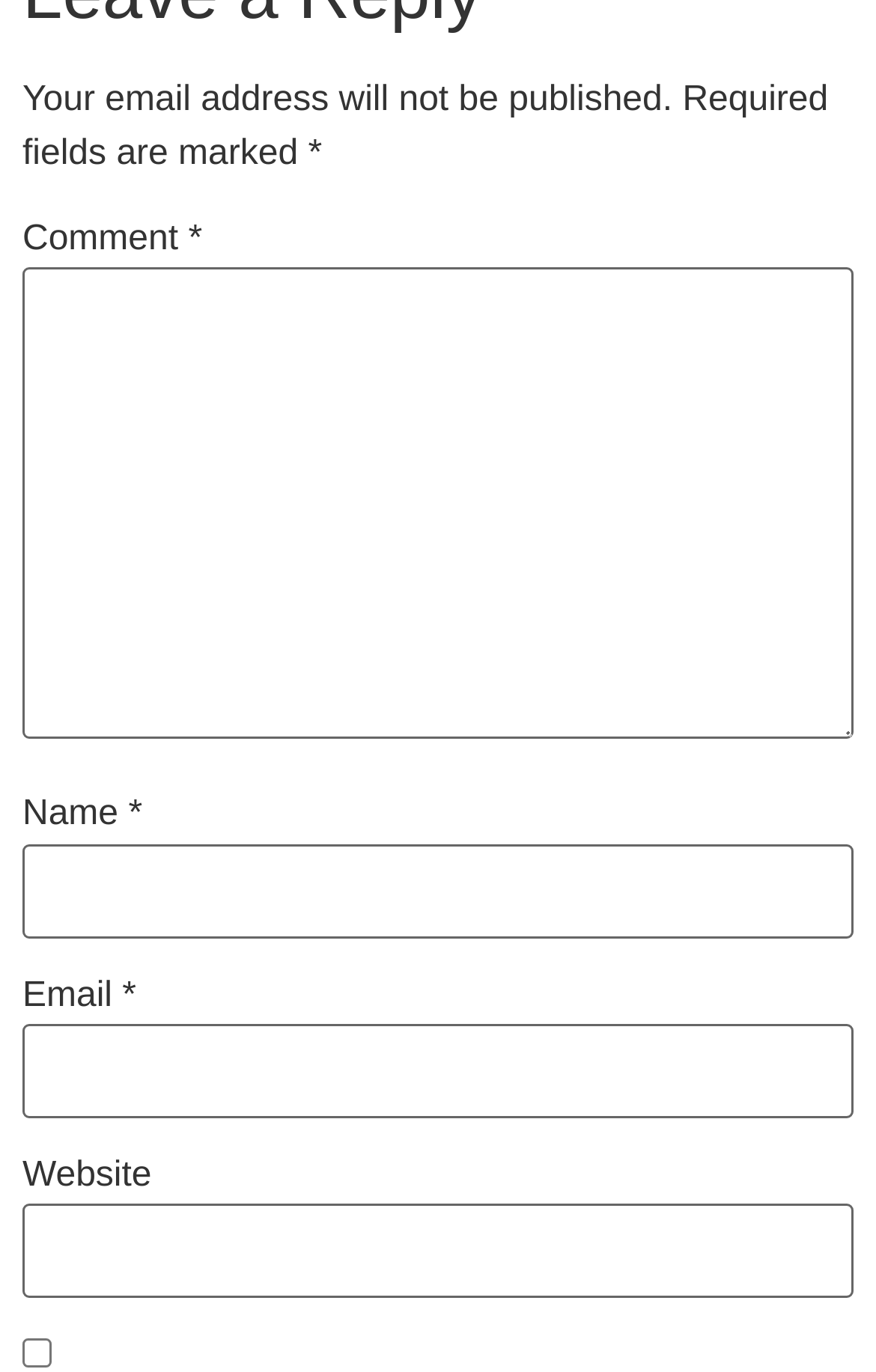Based on the image, give a detailed response to the question: Is the 'Website' field required?

The 'Website' field does not have an asterisk (*) symbol, which indicates that it is not a required field.